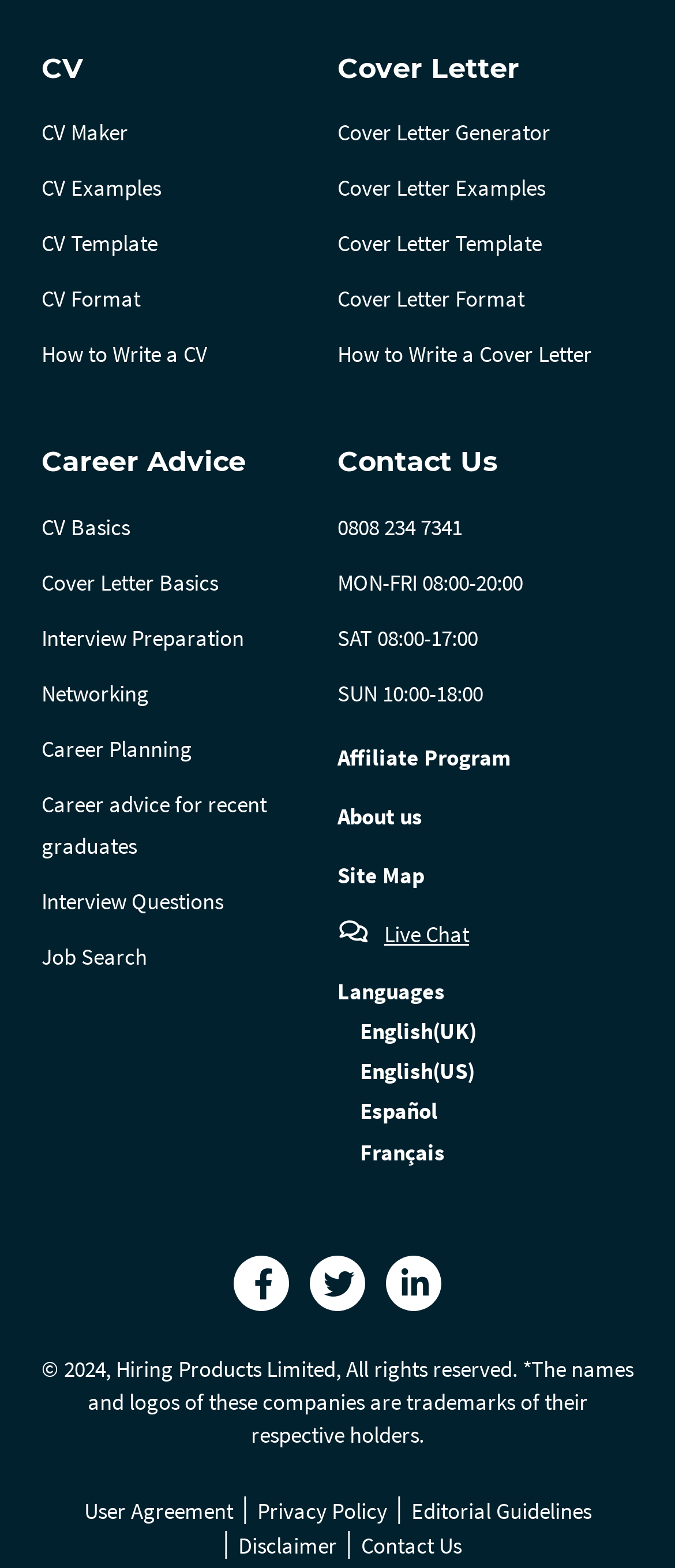Identify the bounding box of the UI component described as: "Career advice for recent graduates".

[0.062, 0.503, 0.395, 0.549]